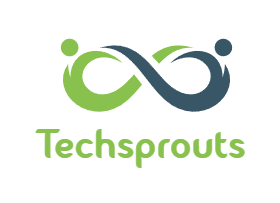Provide a one-word or short-phrase response to the question:
What topics are covered by Techsprouts?

Mobile devices, software updates, and more